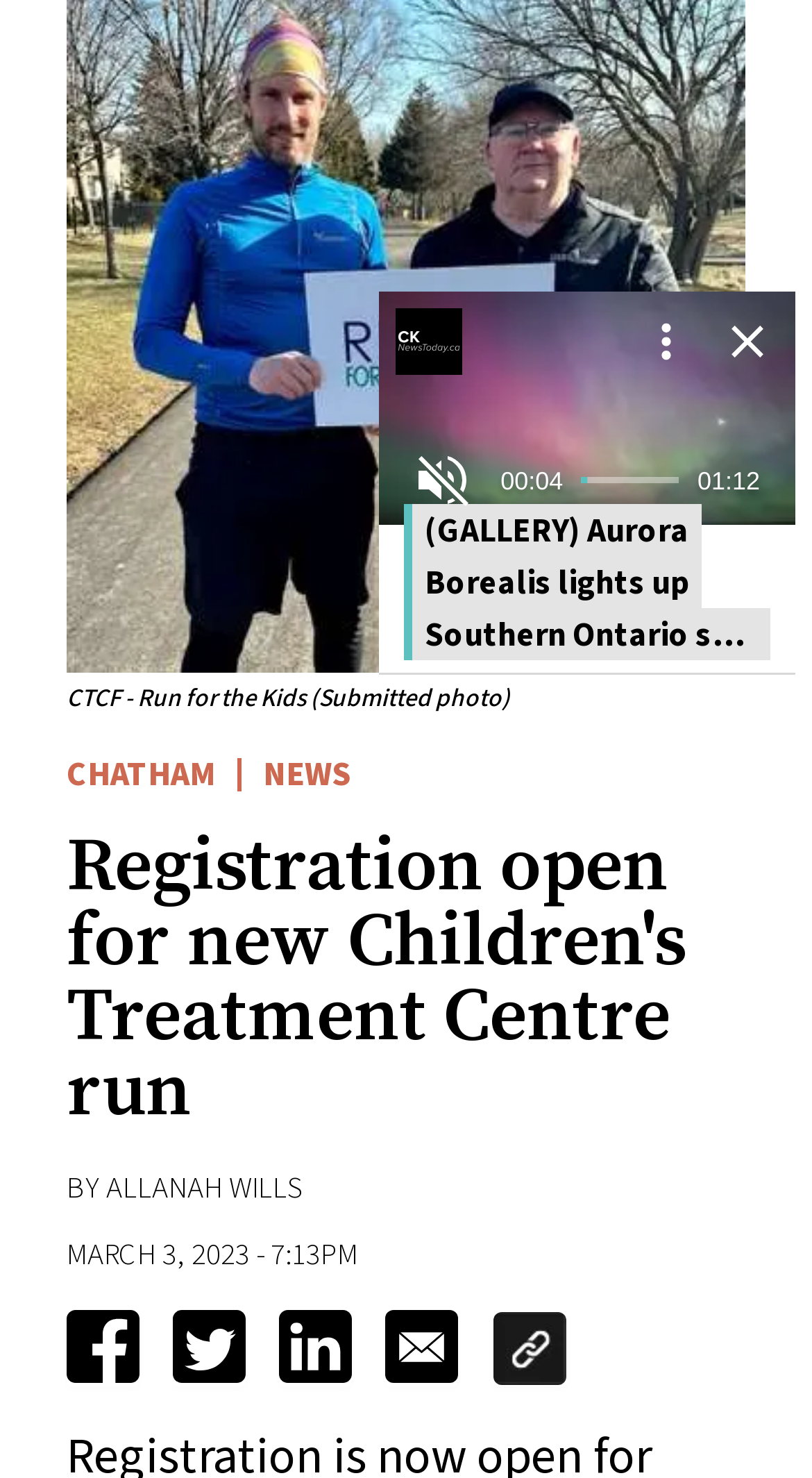Using the provided description: "aria-label="email"", find the bounding box coordinates of the corresponding UI element. The output should be four float numbers between 0 and 1, in the format [left, top, right, bottom].

[0.474, 0.886, 0.564, 0.938]